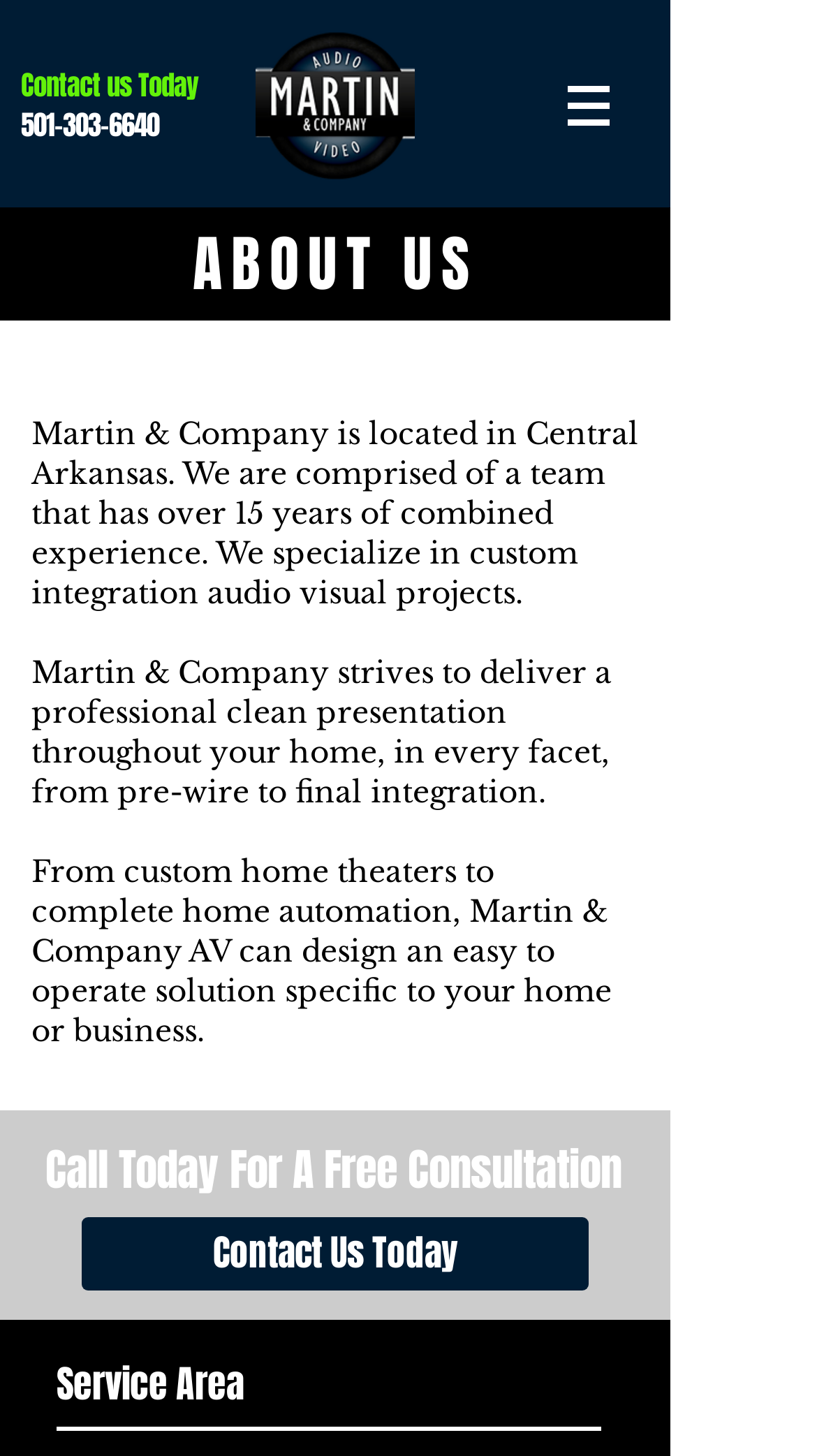What is the company's phone number? Based on the screenshot, please respond with a single word or phrase.

501-303-6640